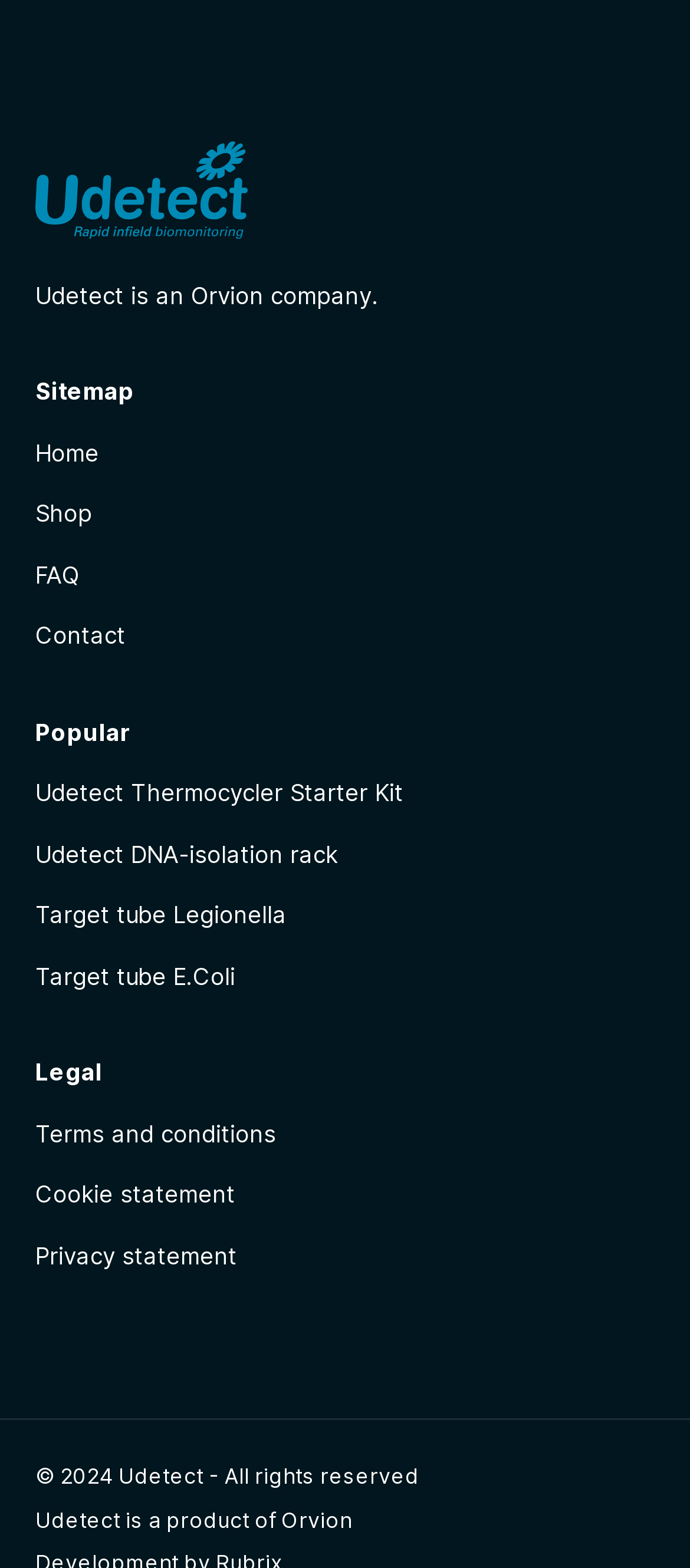Please find the bounding box coordinates for the clickable element needed to perform this instruction: "visit shop".

[0.051, 0.314, 0.949, 0.341]